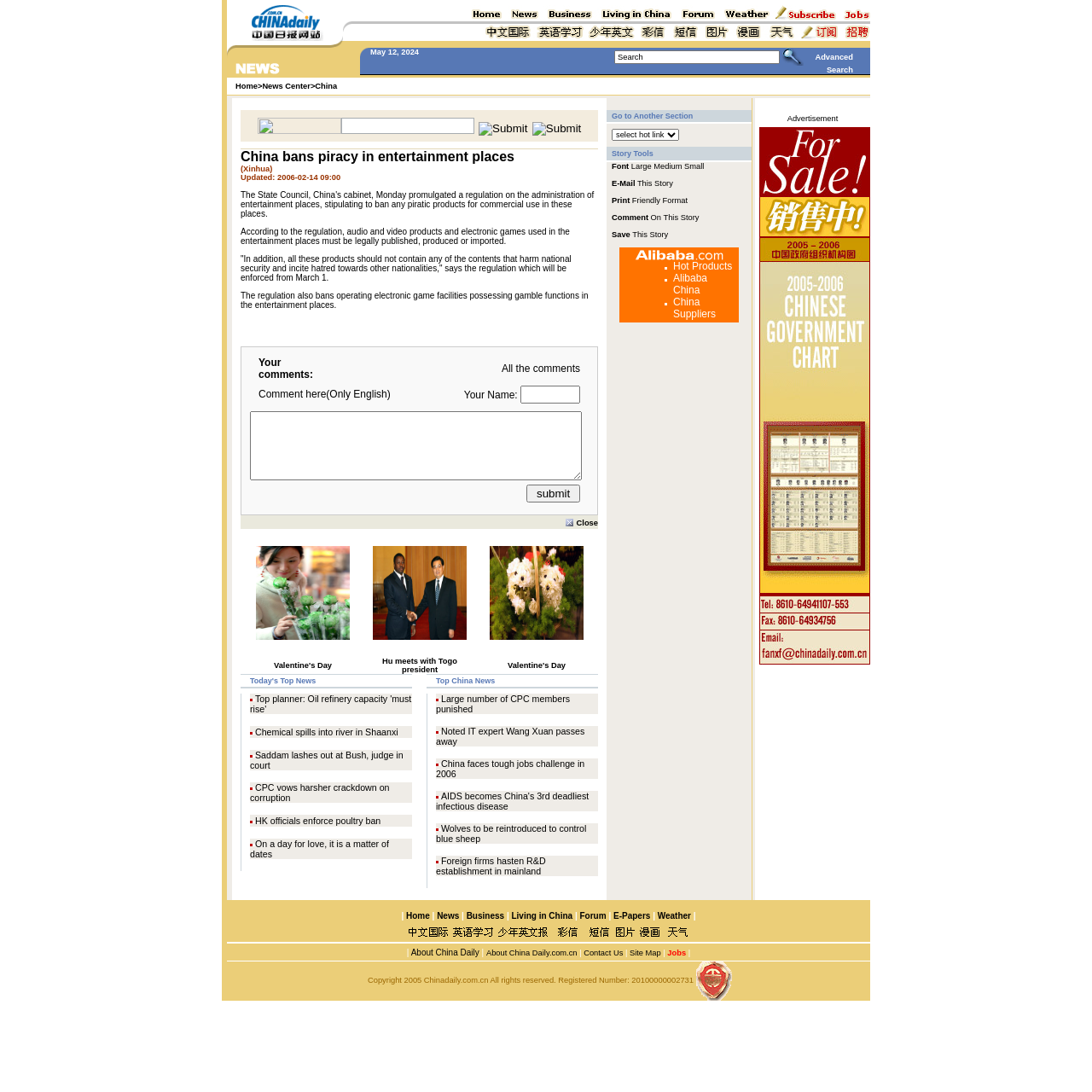Show the bounding box coordinates for the HTML element described as: "parent_node: Your Name: name="name"".

[0.477, 0.353, 0.531, 0.369]